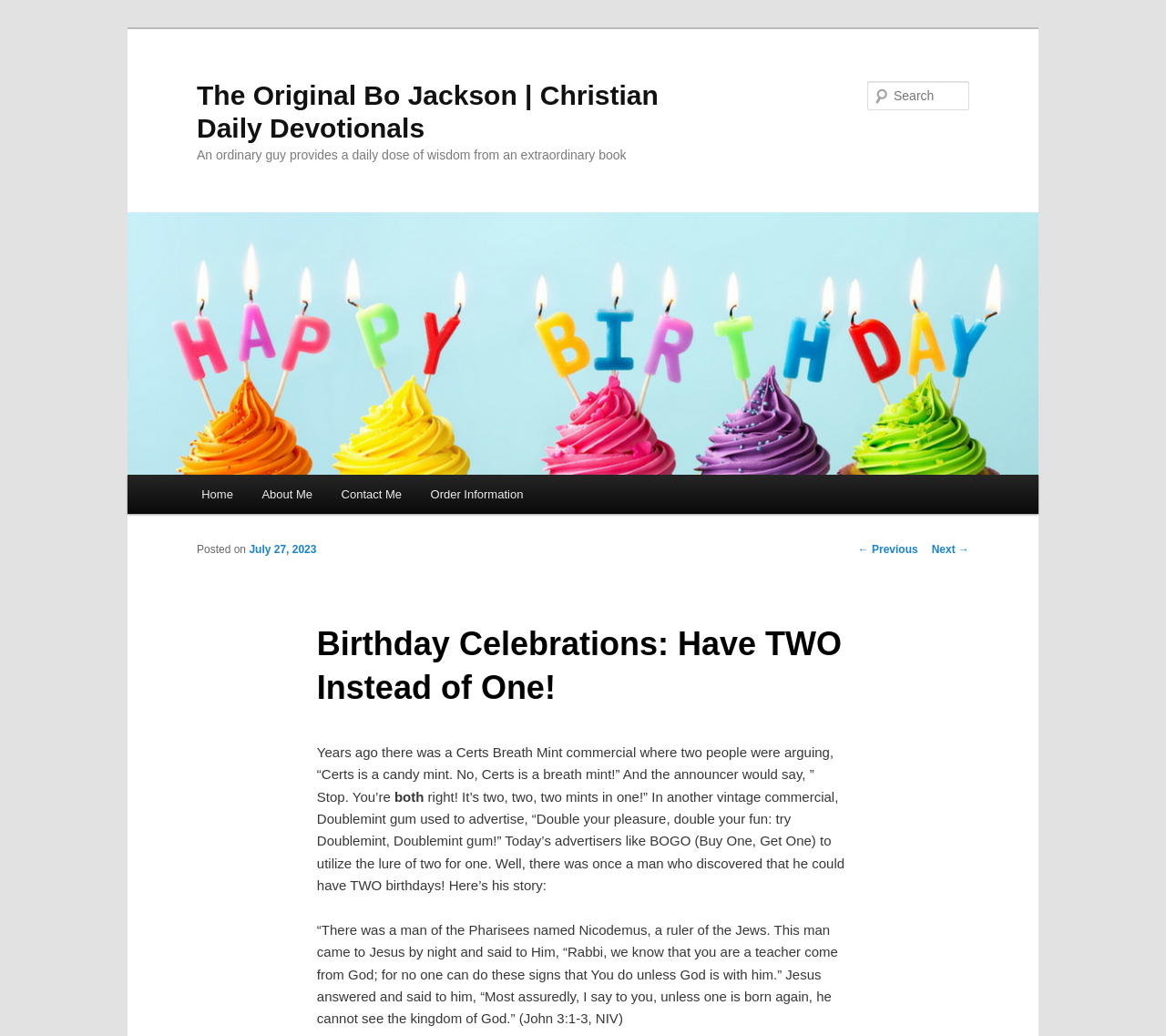What is the theme of the vintage commercials mentioned?
Please give a detailed and elaborate answer to the question.

The theme of the vintage commercials mentioned, such as Certs Breath Mint and Doublemint gum, is 'two for one', where the advertisers emphasize the value of getting two things for the price of one.